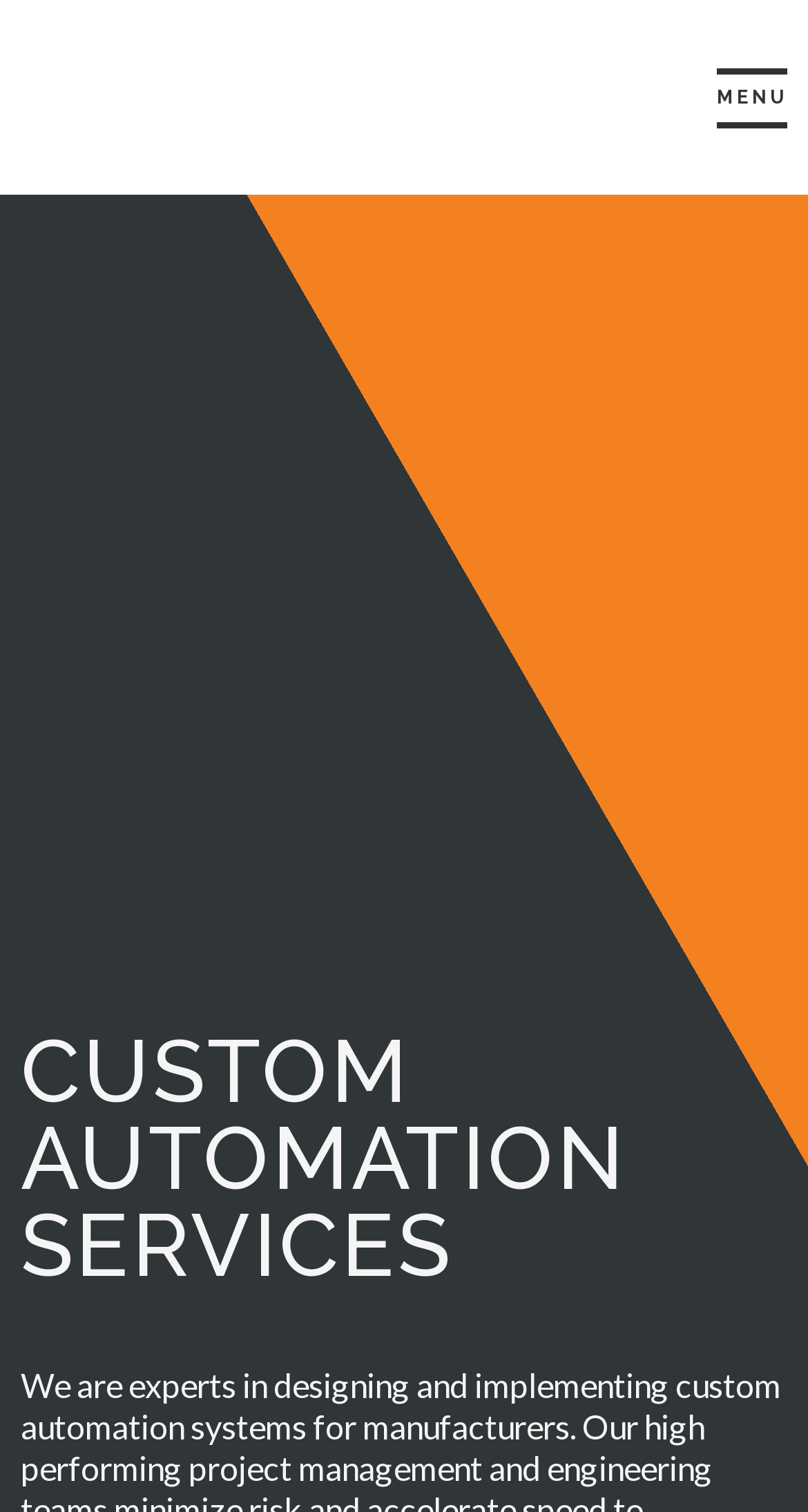Based on the element description MENU, identify the bounding box of the UI element in the given webpage screenshot. The coordinates should be in the format (top-left x, top-left y, bottom-right x, bottom-right y) and must be between 0 and 1.

[0.887, 0.045, 0.974, 0.085]